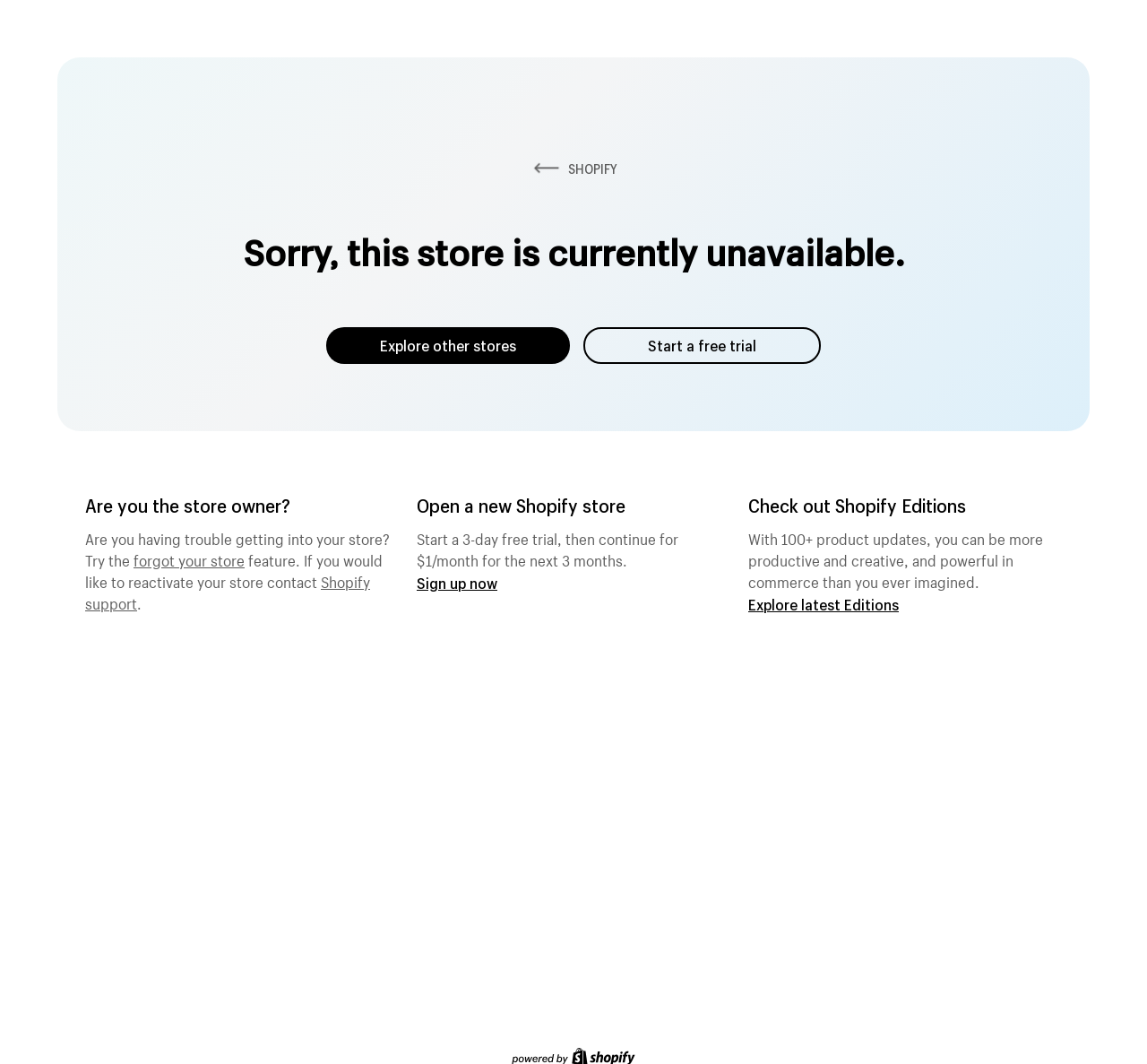Identify the headline of the webpage and generate its text content.

Sorry, this store is currently unavailable.